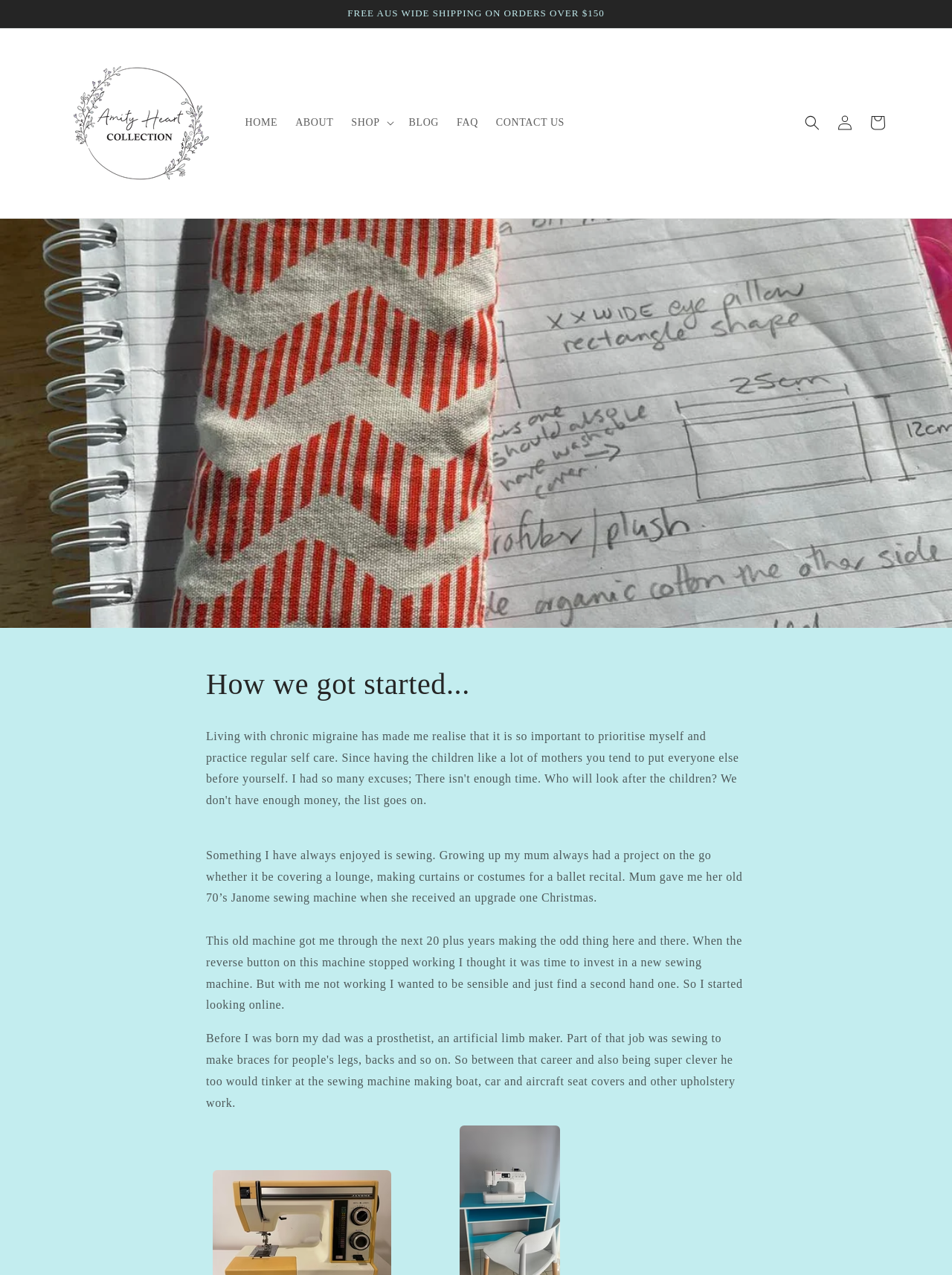Offer a detailed account of what is visible on the webpage.

This webpage is about the Amity Heart Collection, with a focus on the story of how it got started. At the top of the page, there is an announcement section that spans the entire width, with a message about free shipping on orders over $150. Below this, there is a navigation menu with links to different sections of the website, including Home, About, Blog, FAQ, and Contact Us. The menu is divided into two parts, with the first part containing links to Home, About, and a dropdown menu for shopping, and the second part containing links to Blog, FAQ, and Contact Us. There is also a search button and links to log in and view the cart.

Below the navigation menu, there is a large image that takes up the full width of the page, with a heading "How we got started..." above it. The image is followed by a block of text that describes the author's experience with sewing and how it led to the creation of the Amity Heart Collection. The text is divided into two paragraphs, with the first paragraph describing the author's childhood experience with sewing and the second paragraph describing how they started looking for a new sewing machine online.